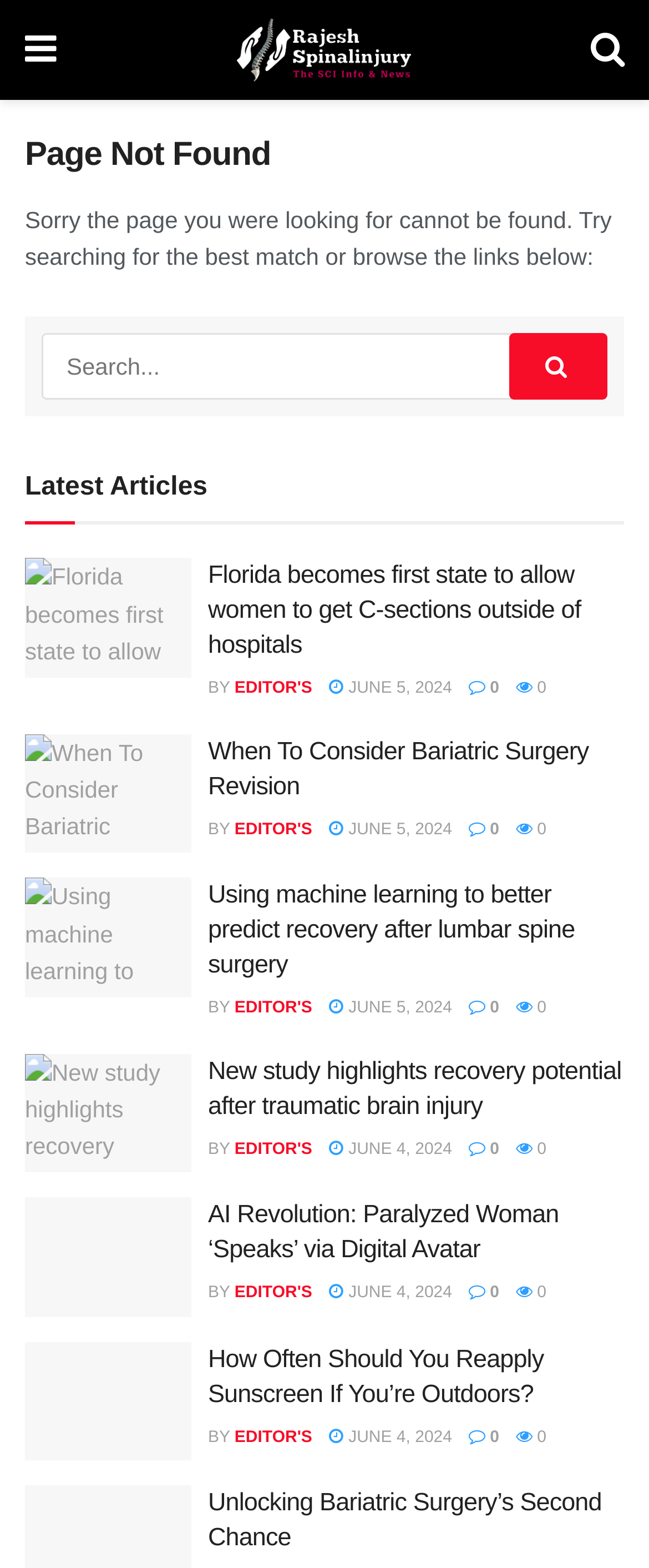Can you find the bounding box coordinates for the UI element given this description: "0"? Provide the coordinates as four float numbers between 0 and 1: [left, top, right, bottom].

[0.722, 0.637, 0.769, 0.649]